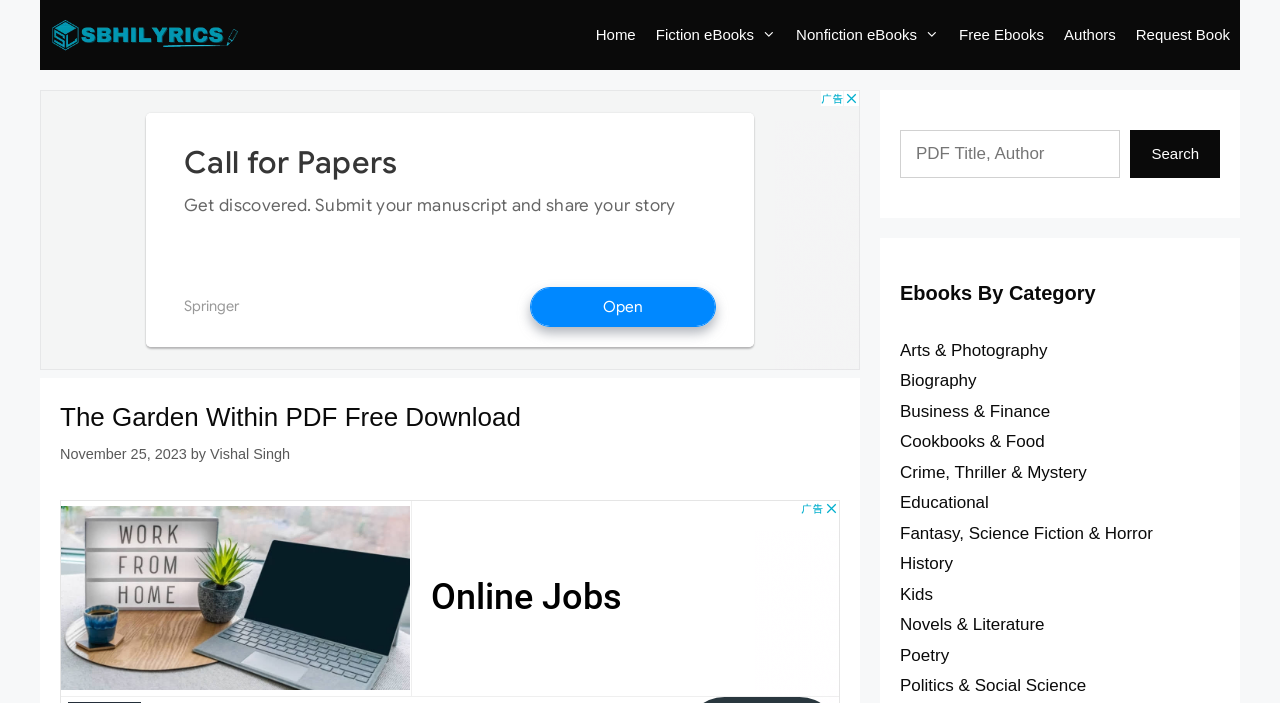Generate a comprehensive description of the contents of the webpage.

The webpage is about downloading the e-book "The Garden Within" by Dr. Anita Phillips. At the top, there is a navigation bar with several links, including "Sbhilyrics", "Home", "Fiction eBooks", "Nonfiction eBooks", "Free Ebooks", "Authors", and "Request Book". 

Below the navigation bar, there is an advertisement iframe. 

On the left side, there is a header section with the title "The Garden Within PDF Free Download" and a timestamp "November 25, 2023". The author's name, "Vishal Singh", is also mentioned. 

On the right side, there is a search bar with a search button. 

Below the search bar, there is a section titled "Ebooks By Category" with 12 links to different categories, including "Arts & Photography", "Biography", "Business & Finance", and more.